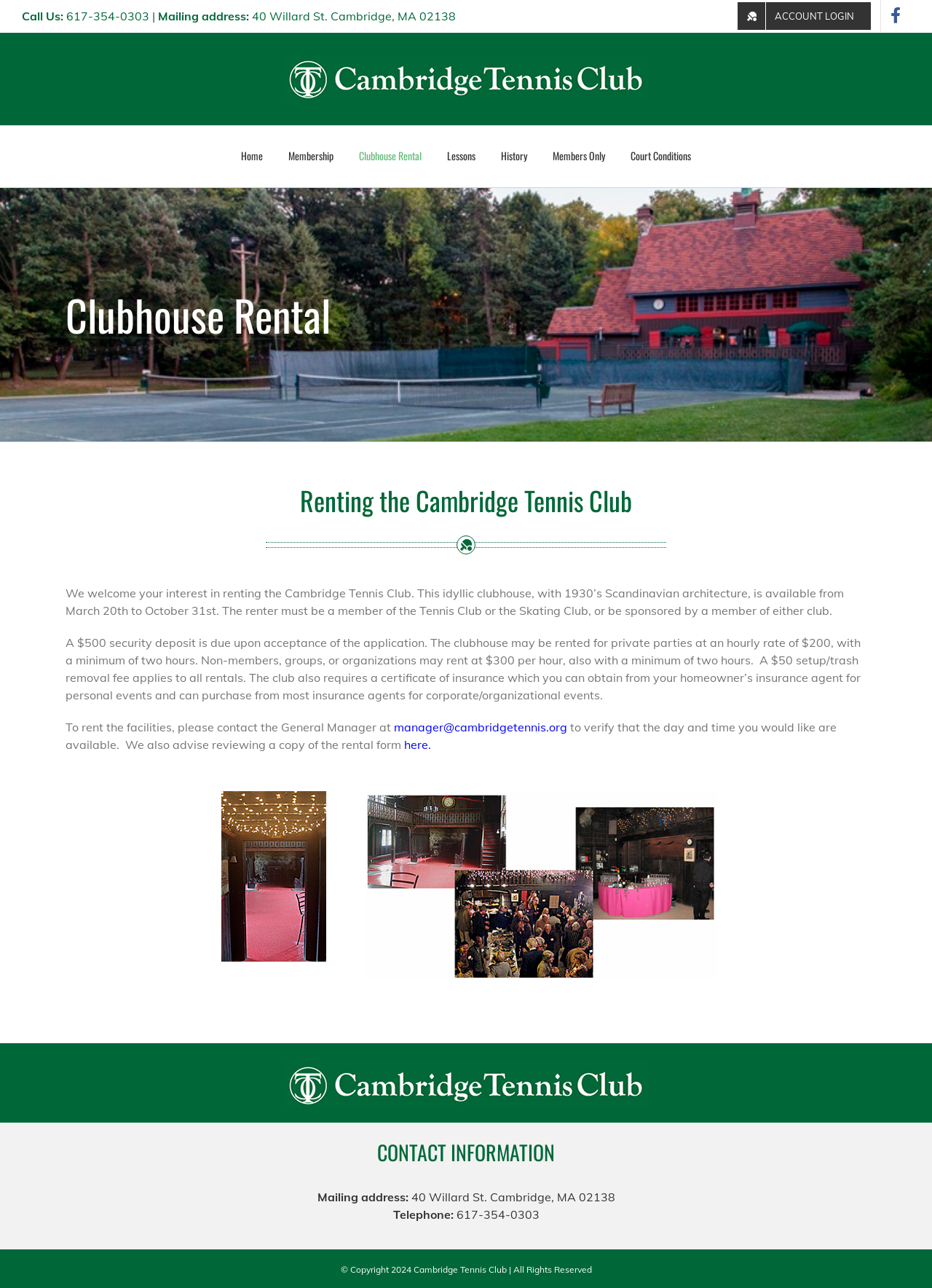Please find the bounding box coordinates of the element that must be clicked to perform the given instruction: "Visit the homepage". The coordinates should be four float numbers from 0 to 1, i.e., [left, top, right, bottom].

[0.259, 0.097, 0.282, 0.145]